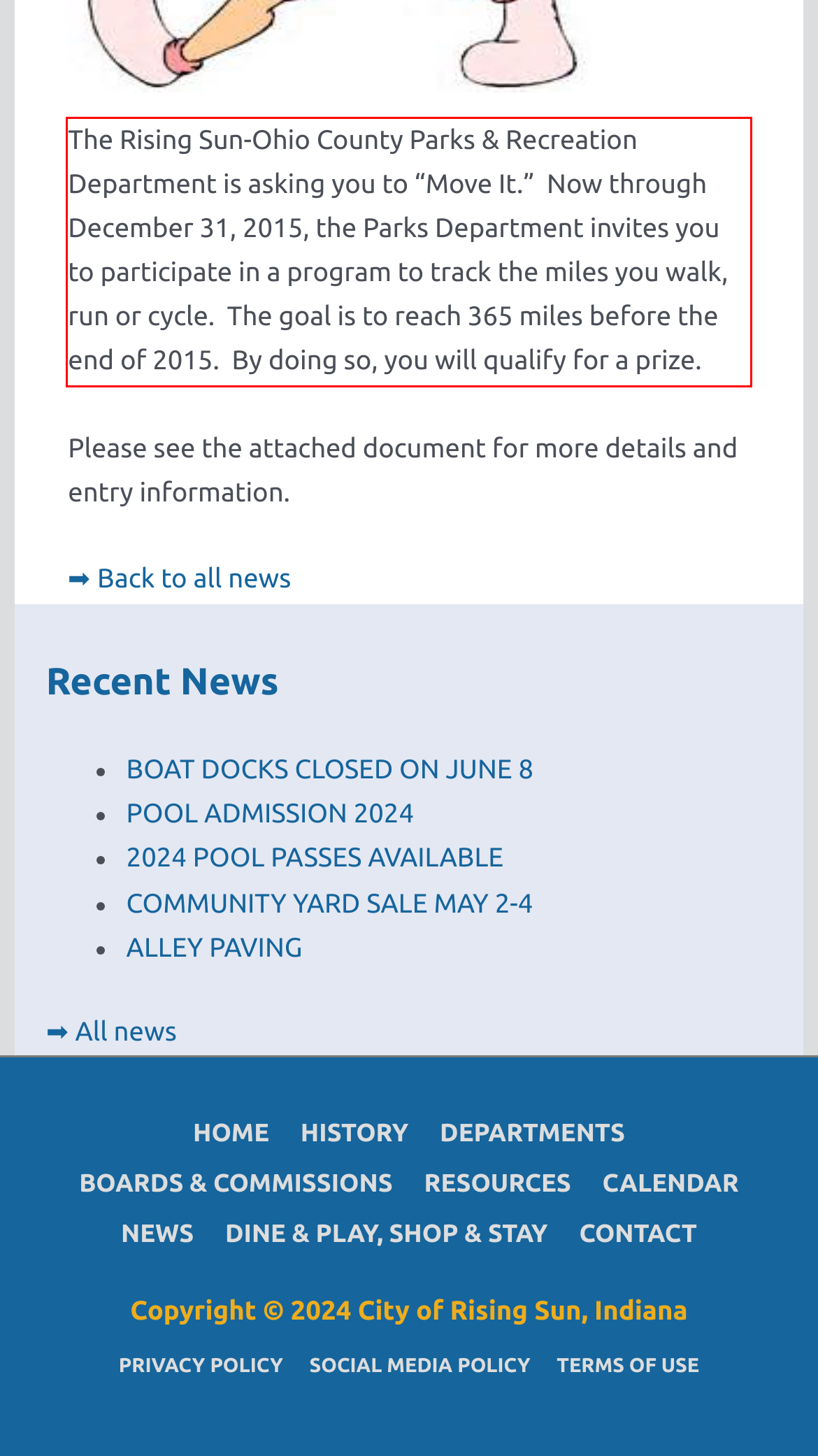With the given screenshot of a webpage, locate the red rectangle bounding box and extract the text content using OCR.

The Rising Sun-Ohio County Parks & Recreation Department is asking you to “Move It.” Now through December 31, 2015, the Parks Department invites you to participate in a program to track the miles you walk, run or cycle. The goal is to reach 365 miles before the end of 2015. By doing so, you will qualify for a prize.